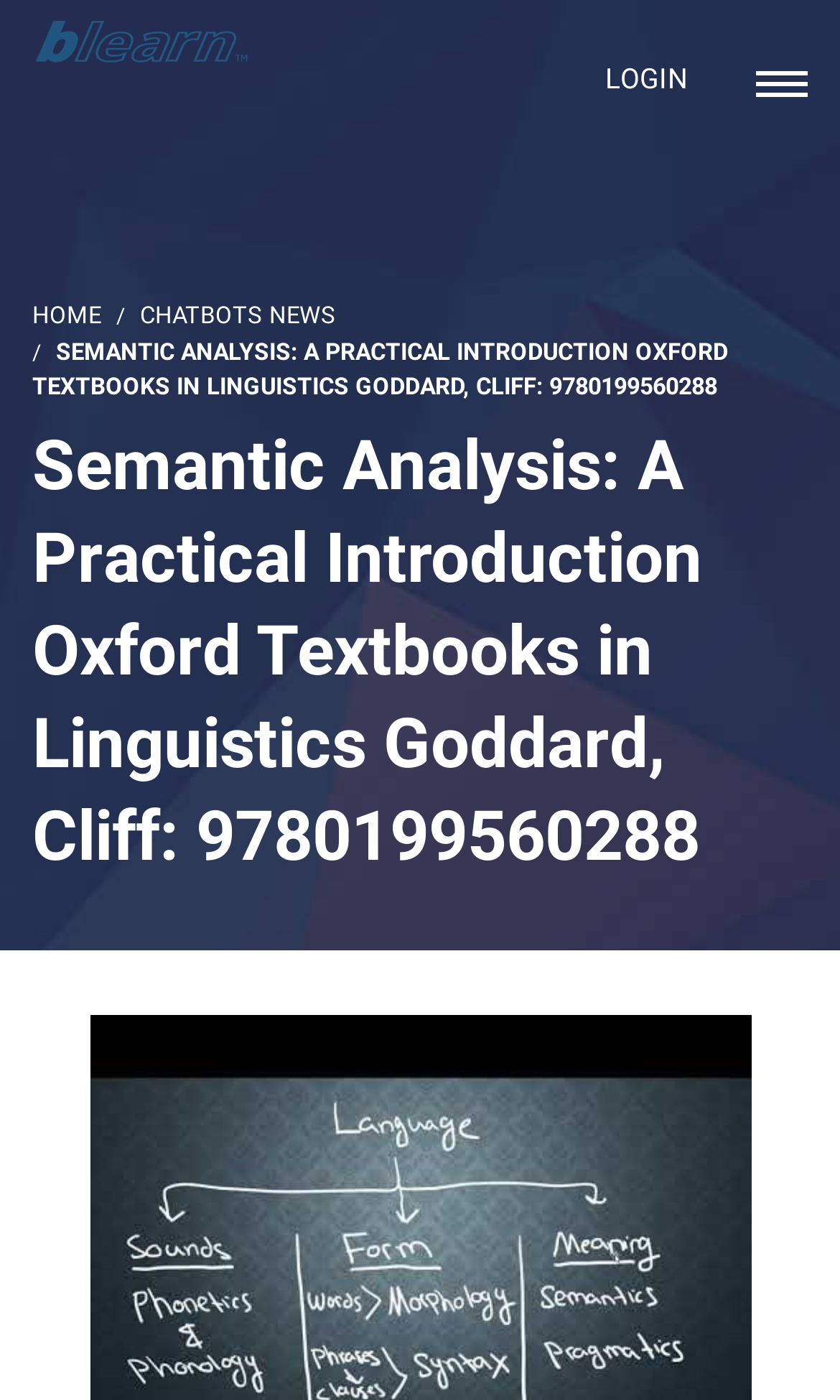Please look at the image and answer the question with a detailed explanation: What is the ISBN number of the textbook?

I found the answer by looking at the StaticText element with the text 'SEMANTIC ANALYSIS: A PRACTICAL INTRODUCTION OXFORD TEXTBOOKS IN LINGUISTICS GODDARD, CLIFF: 9780199560288'. The ISBN number is mentioned at the end of the text.